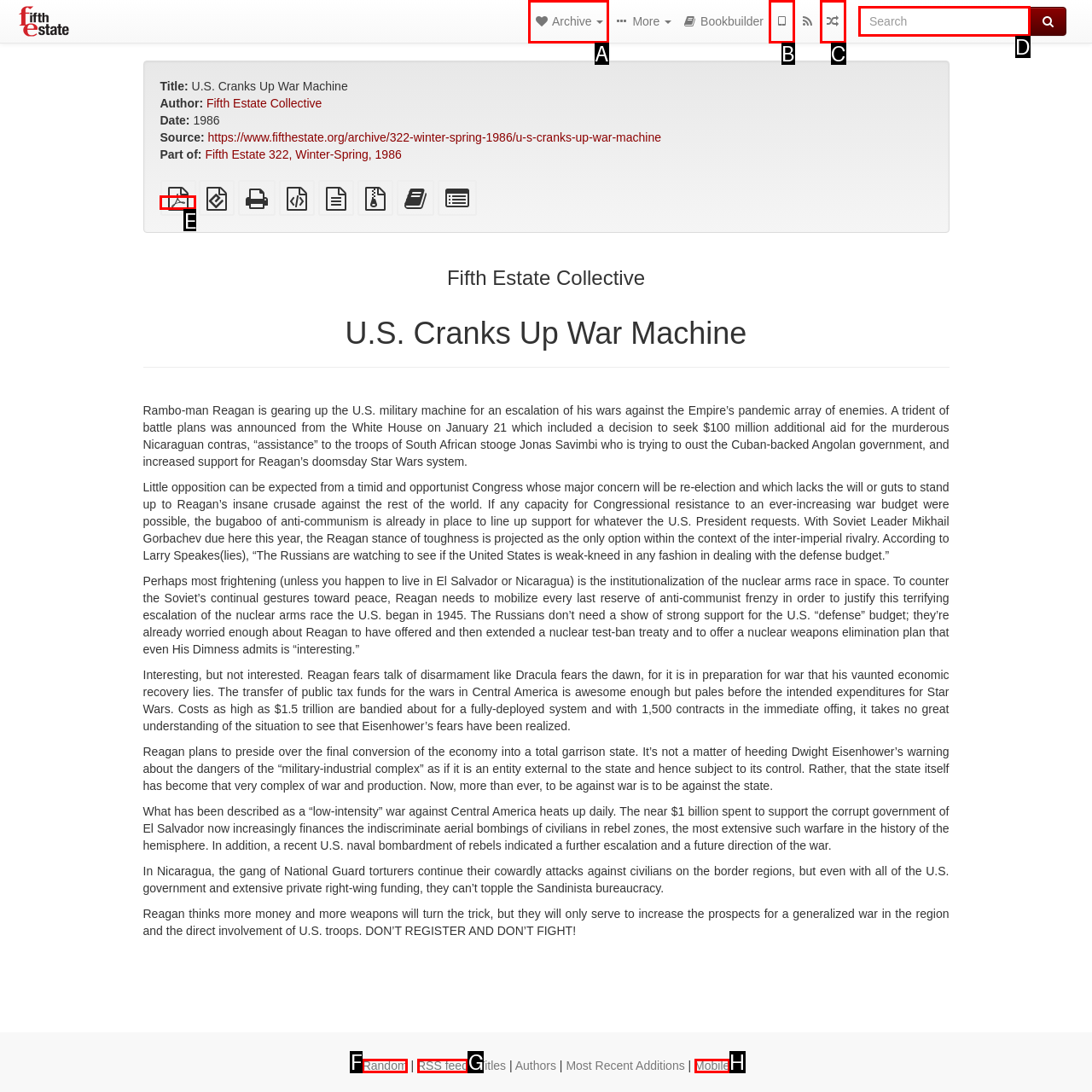Tell me which UI element to click to fulfill the given task: Search for a specific text. Respond with the letter of the correct option directly.

D